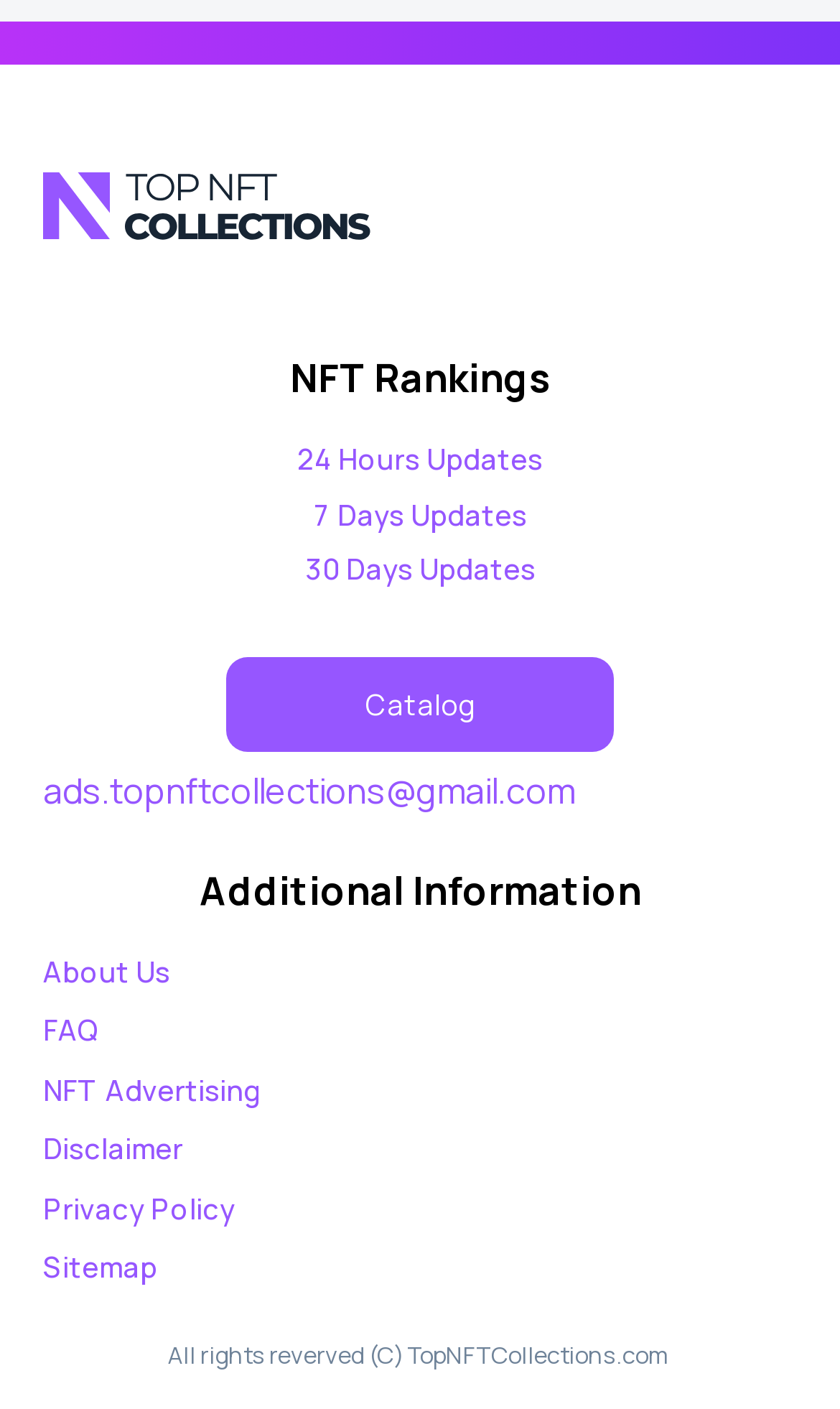What is the main topic of this webpage?
Provide an in-depth answer to the question, covering all aspects.

Based on the static text elements, it is clear that the webpage is discussing NFTs, their benefits, and how to stay updated on popular NFT artists.